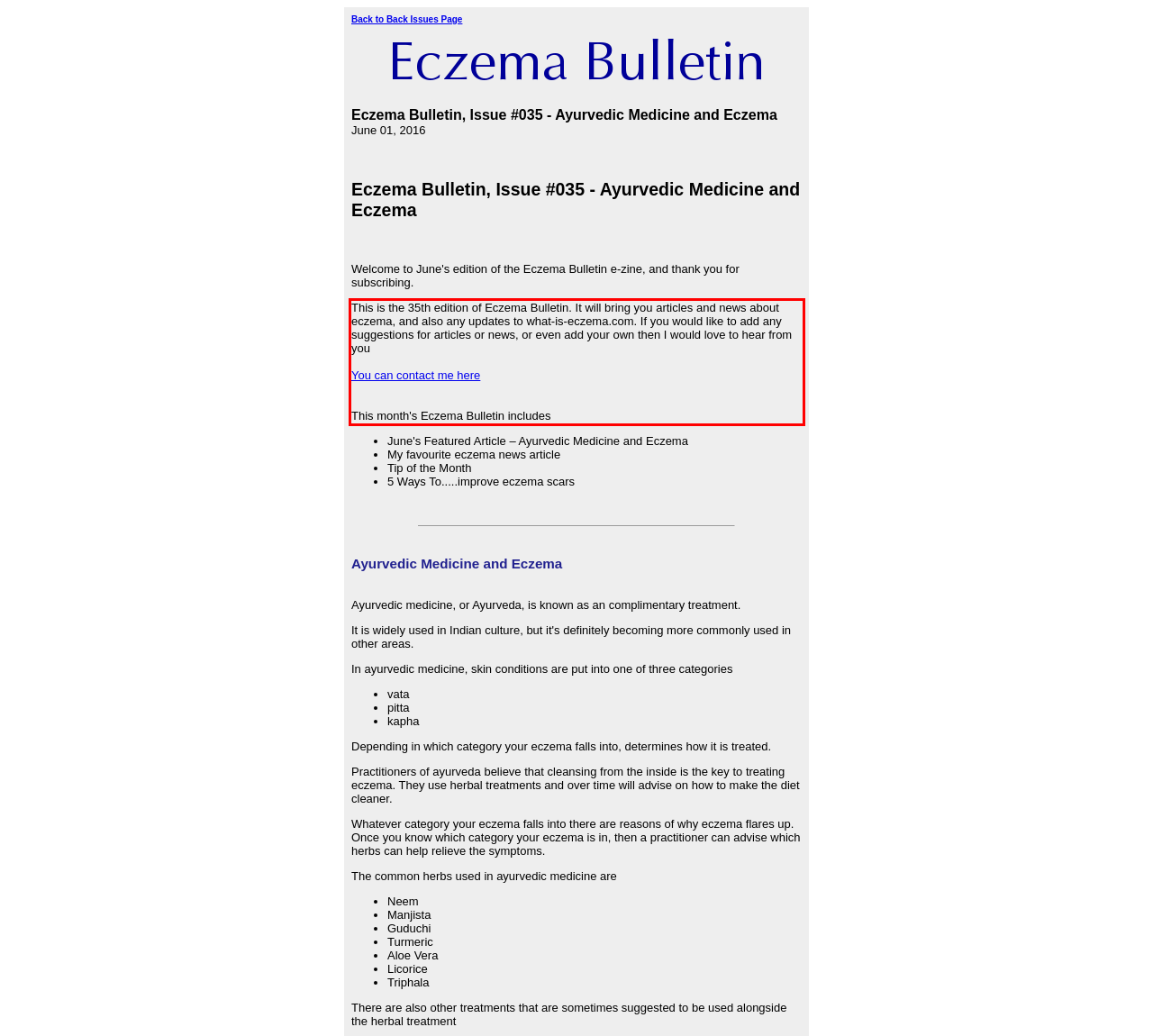Please extract the text content from the UI element enclosed by the red rectangle in the screenshot.

This is the 35th edition of Eczema Bulletin. It will bring you articles and news about eczema, and also any updates to what-is-eczema.com. If you would like to add any suggestions for articles or news, or even add your own then I would love to hear from you You can contact me here This month's Eczema Bulletin includes